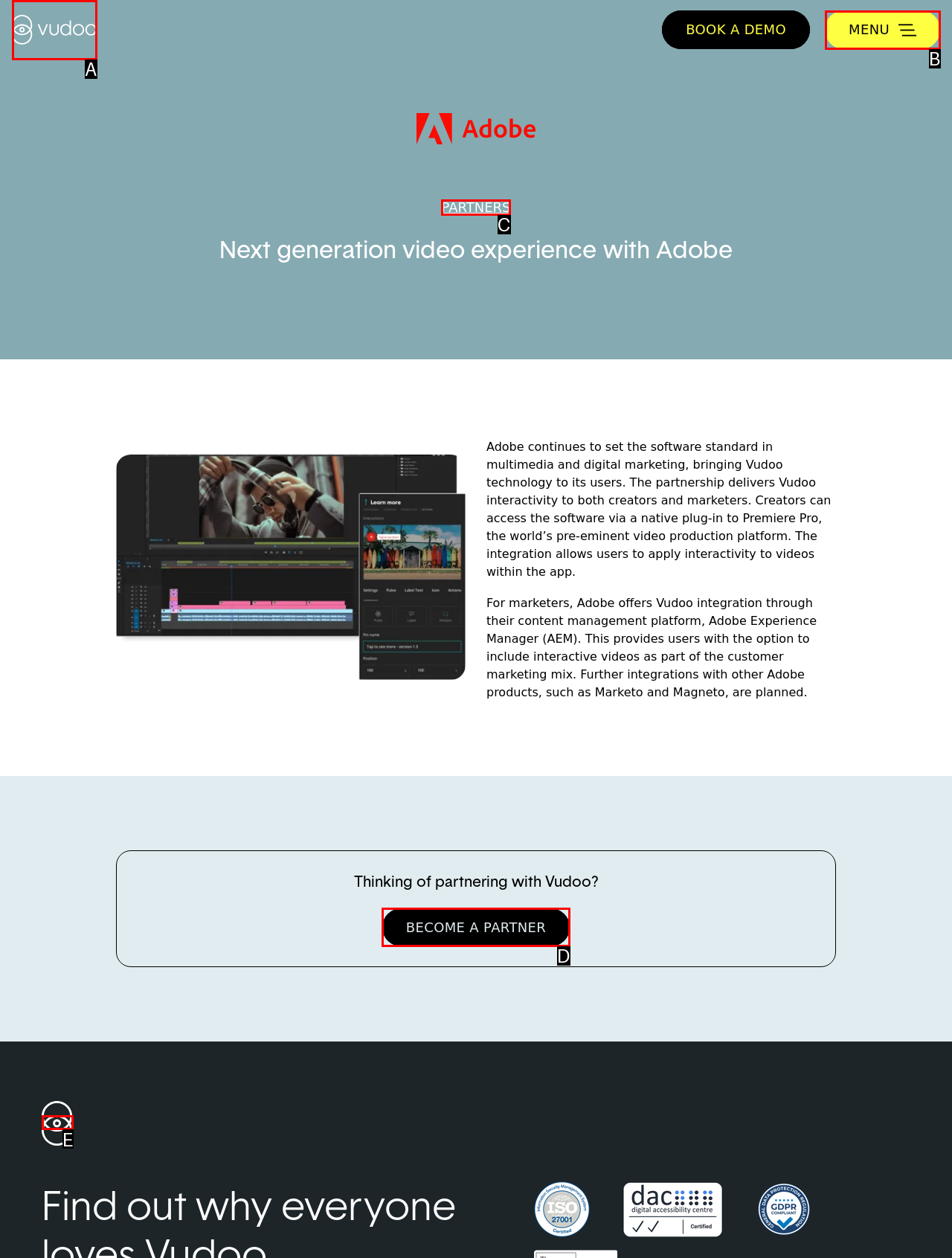Find the option that fits the given description: parent_node: BOOK A DEMO
Answer with the letter representing the correct choice directly.

A